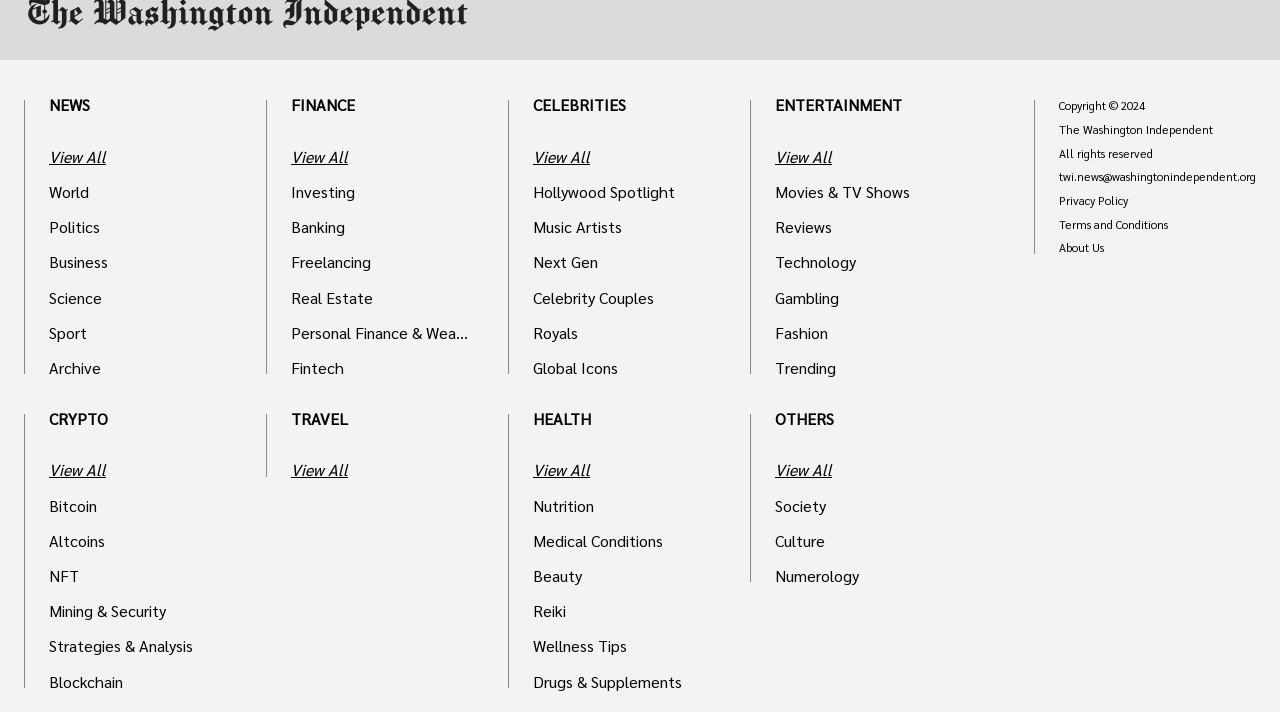Return the bounding box coordinates of the UI element that corresponds to this description: "Drugs & Supplements". The coordinates must be given as four float numbers in the range of 0 and 1, [left, top, right, bottom].

[0.416, 0.95, 0.555, 0.966]